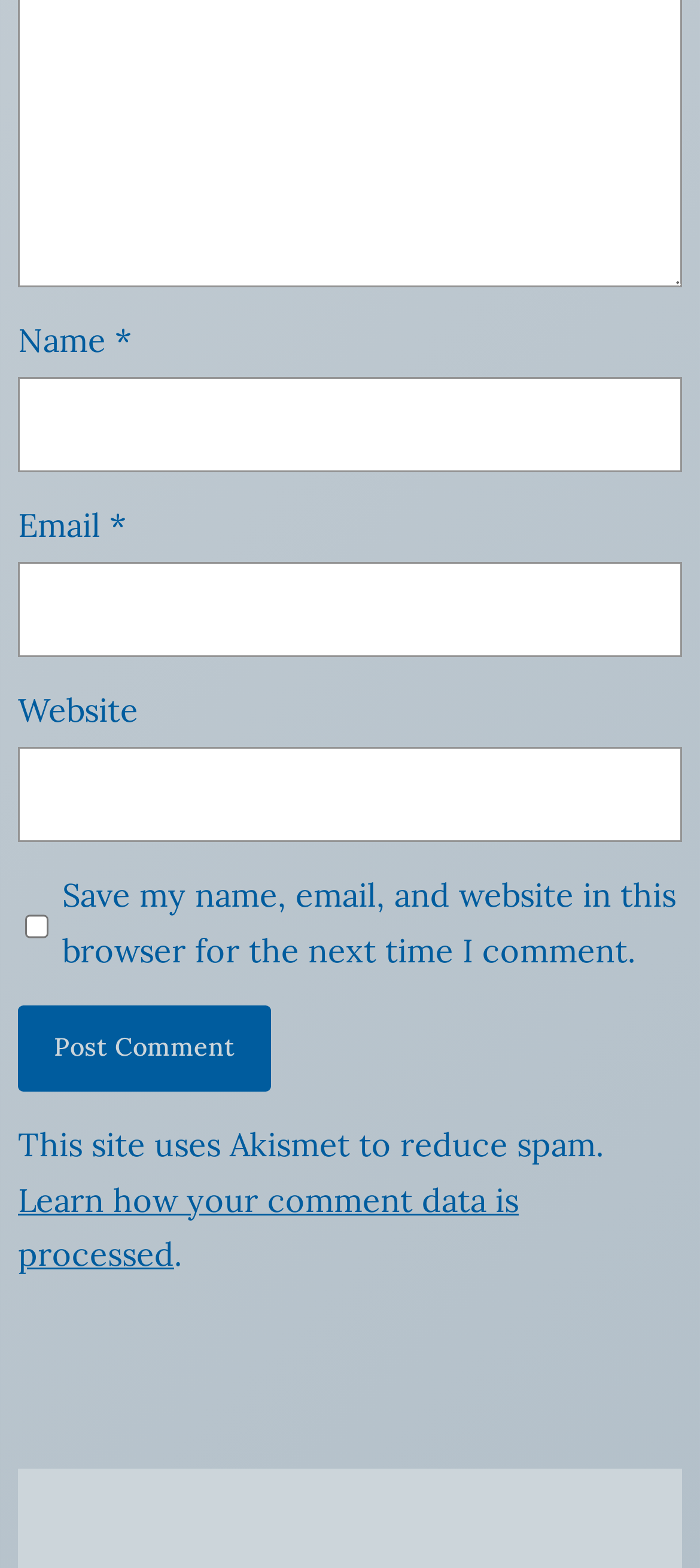What is the purpose of the checkbox?
Look at the image and provide a detailed response to the question.

The checkbox is labeled 'Save my name, email, and website in this browser for the next time I comment.' This suggests that its purpose is to save the user's comment data for future use.